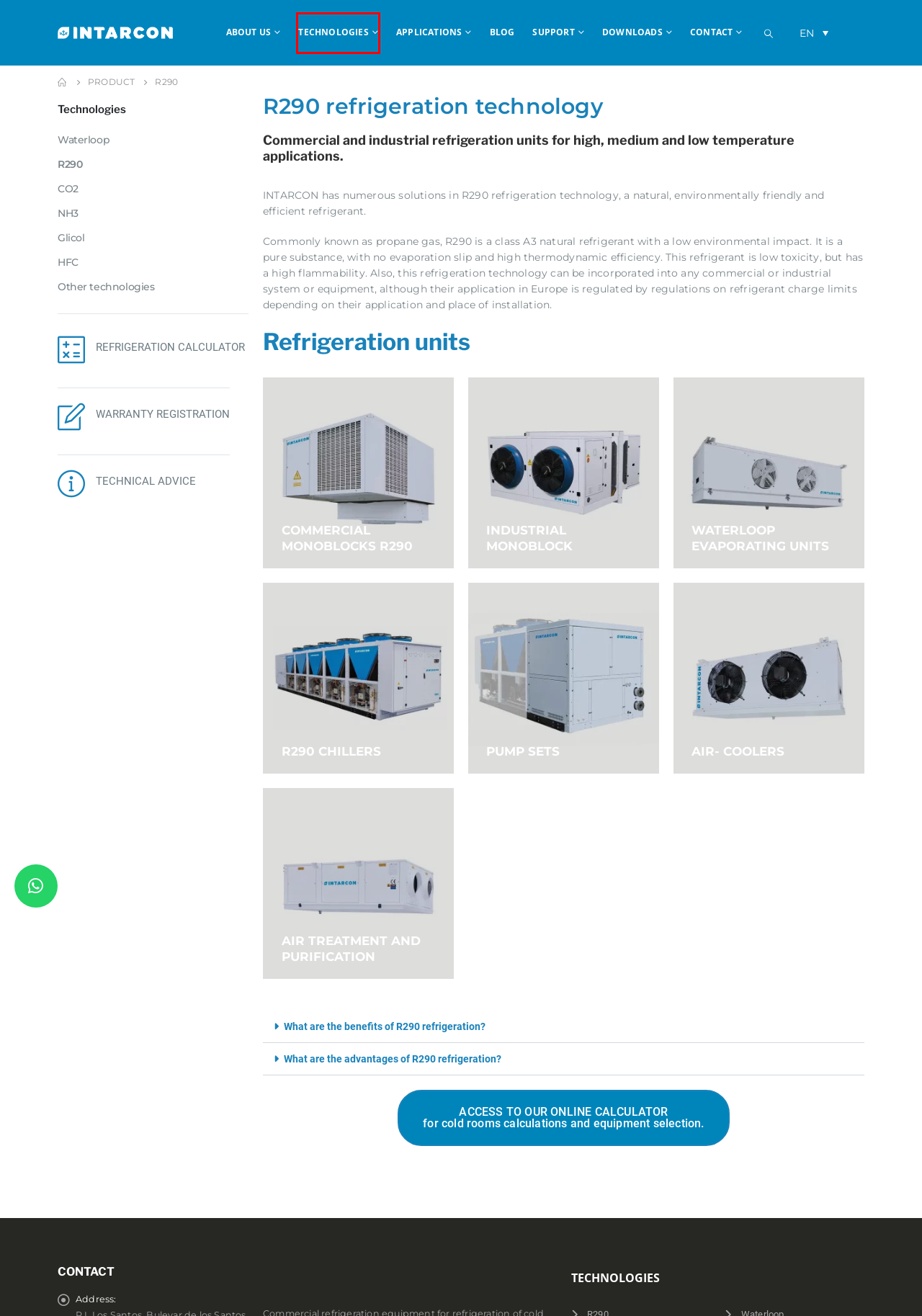You are presented with a screenshot of a webpage containing a red bounding box around an element. Determine which webpage description best describes the new webpage after clicking on the highlighted element. Here are the candidates:
A. Online refrigeration calculator - INTARCON
B. INTARCON - Packaged refrigeration units
C. Blog - INTARCON
D. R290 Chillers - INTARCON
E. Cooling units - INTARCON
F. R290 air coolers - INTARCON
G. Waterloop evaporating units - INTARCON
H. Air treatment and purification - INTARCON

E